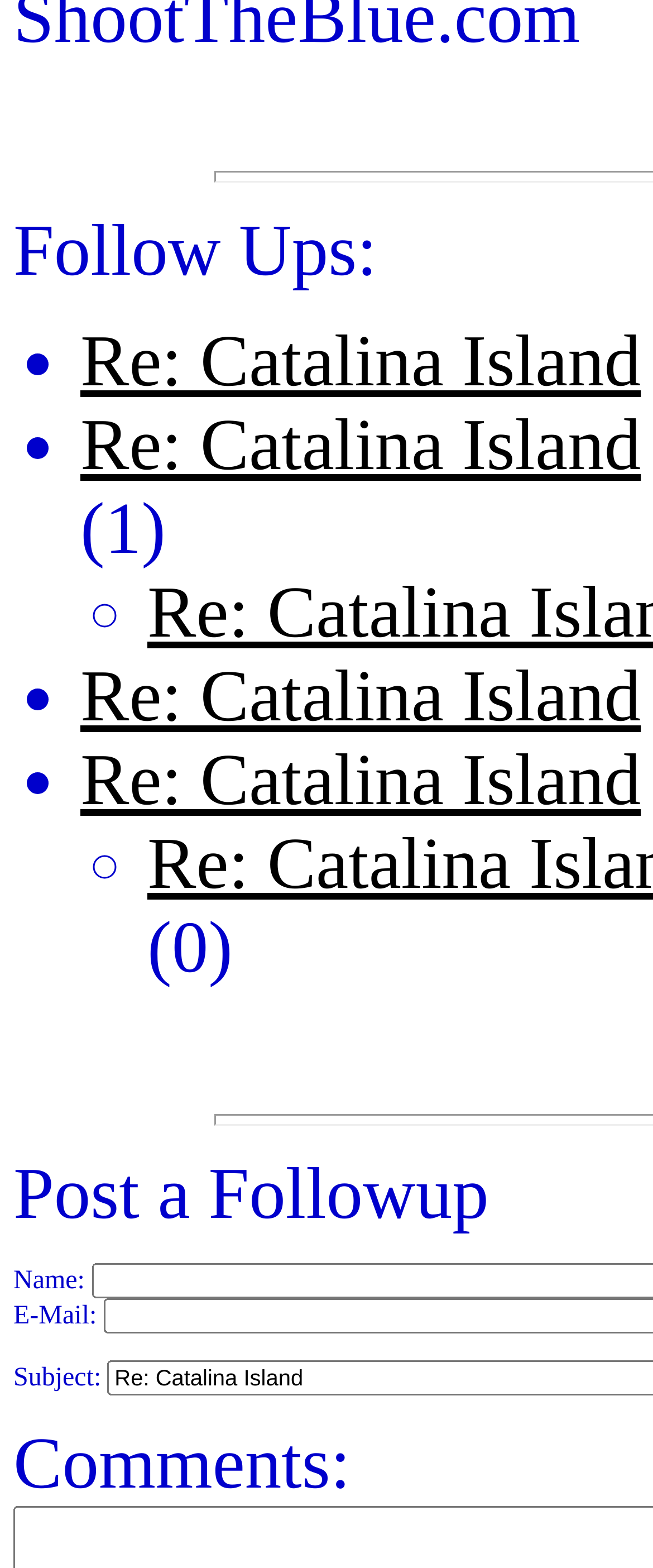From the screenshot, find the bounding box of the UI element matching this description: "Re: Catalina Island". Supply the bounding box coordinates in the form [left, top, right, bottom], each a float between 0 and 1.

[0.123, 0.206, 0.981, 0.257]